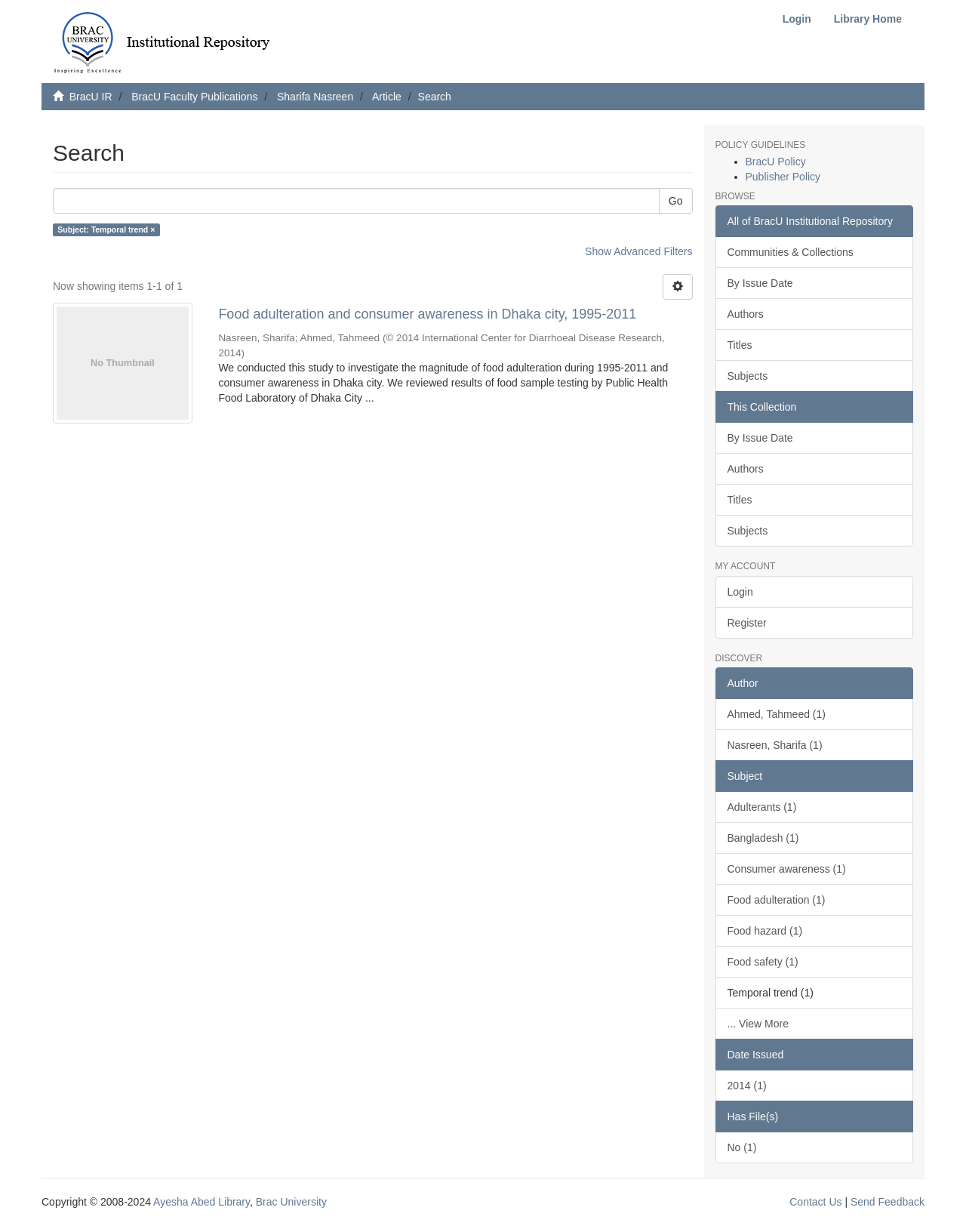Can you identify the bounding box coordinates of the clickable region needed to carry out this instruction: 'View the article 'Food adulteration and consumer awareness in Dhaka city, 1995-2011''? The coordinates should be four float numbers within the range of 0 to 1, stated as [left, top, right, bottom].

[0.226, 0.249, 0.717, 0.262]